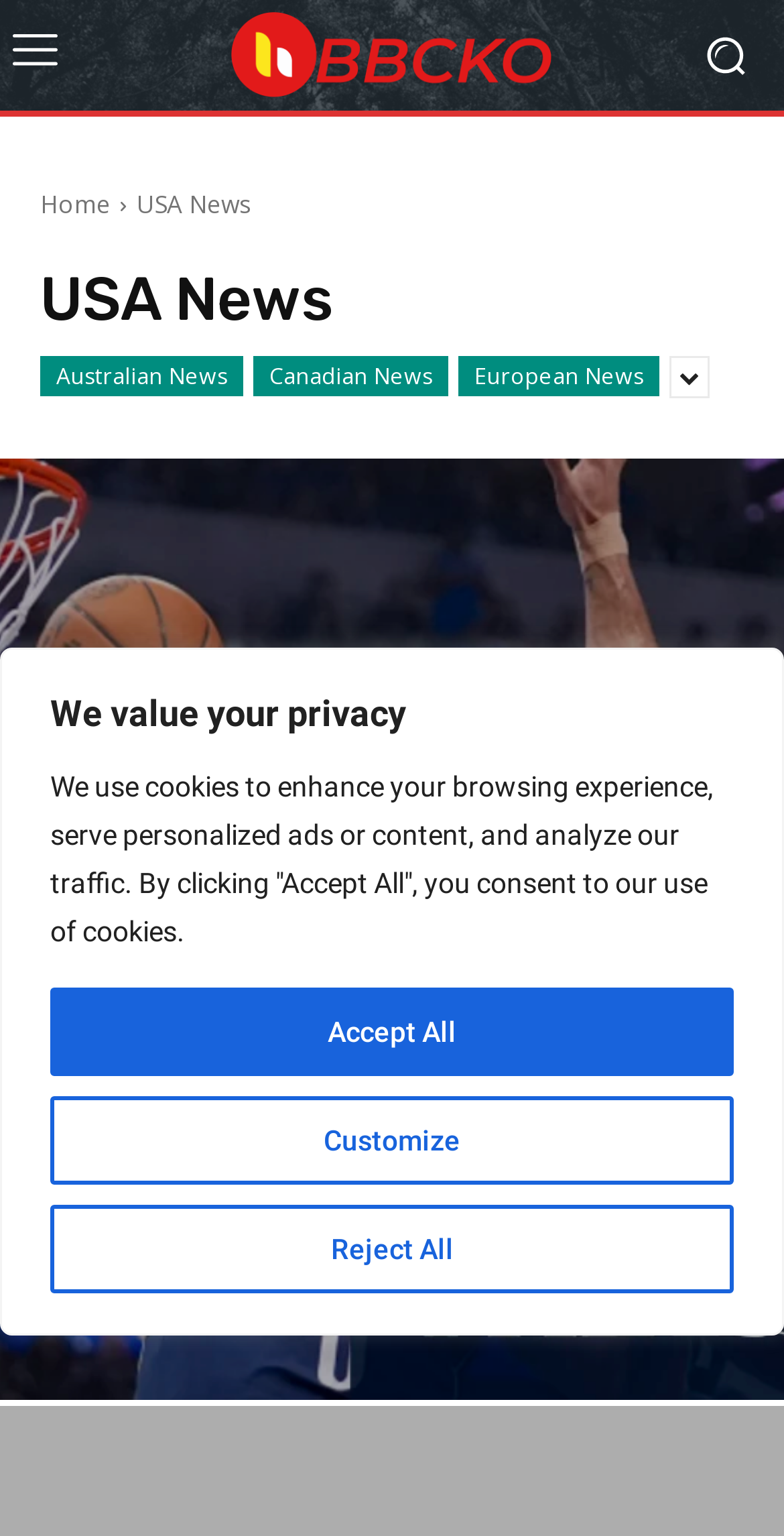Can you determine the bounding box coordinates of the area that needs to be clicked to fulfill the following instruction: "Click the Home link"?

[0.051, 0.122, 0.141, 0.144]